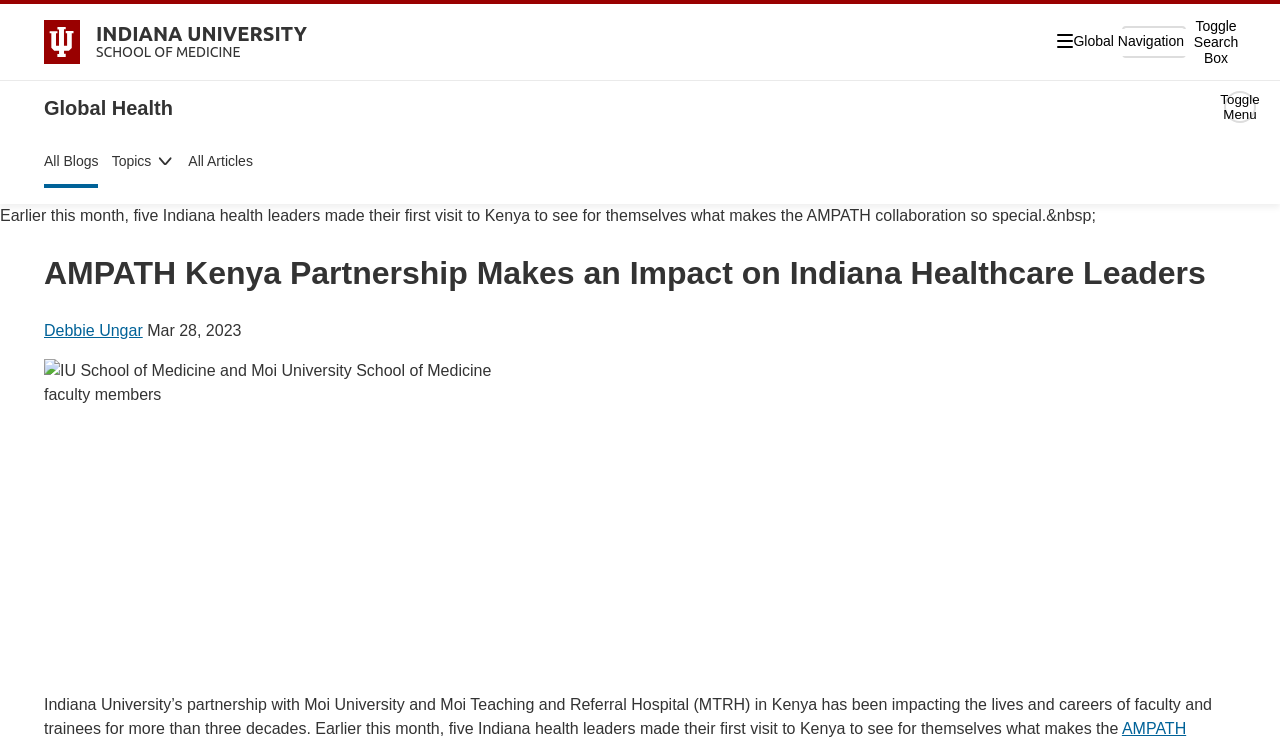Could you highlight the region that needs to be clicked to execute the instruction: "Go to the AMPATH page"?

[0.876, 0.964, 0.927, 0.987]